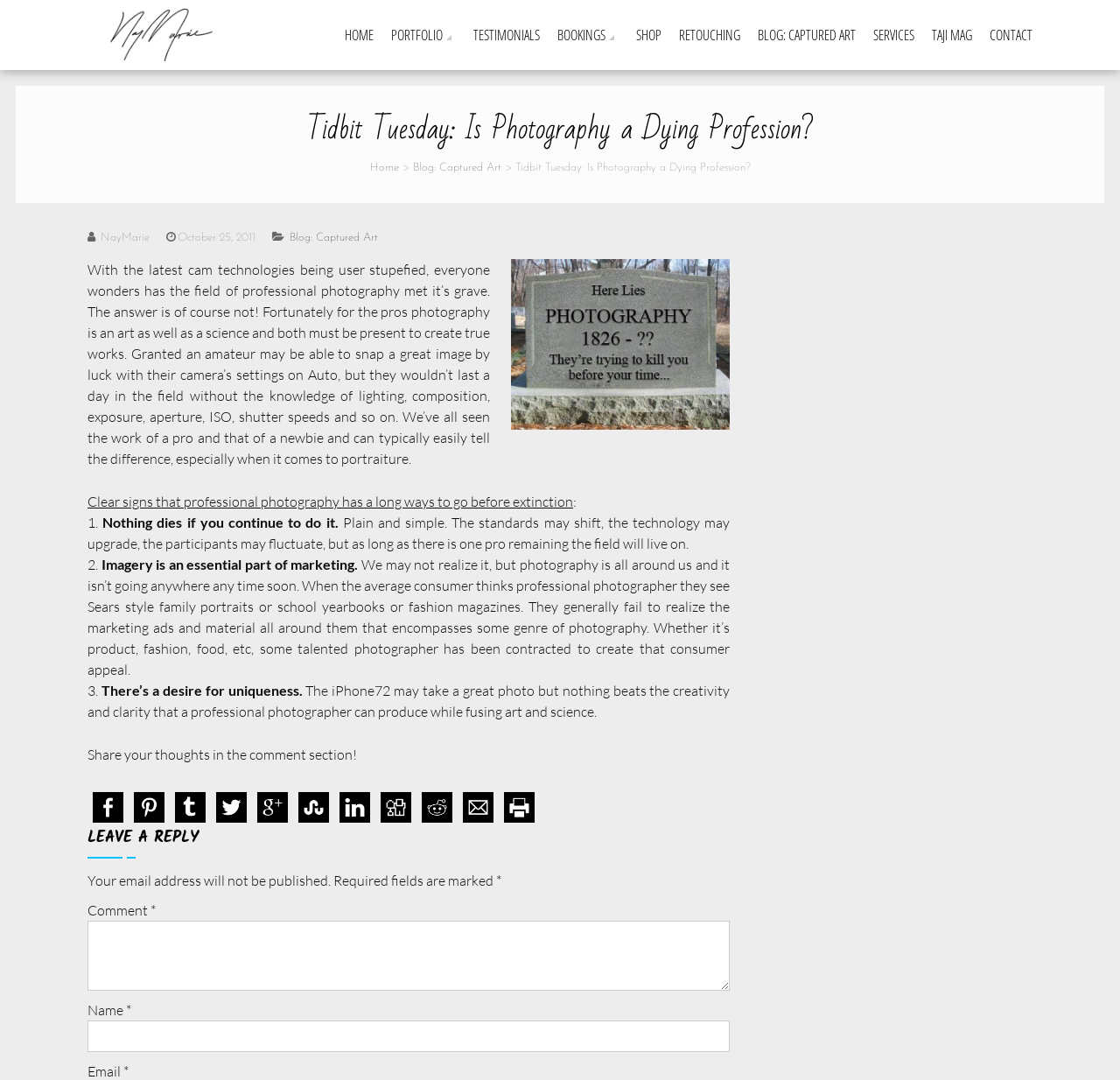Pinpoint the bounding box coordinates of the clickable element to carry out the following instruction: "Click on the 'BLOG: CAPTURED ART' link."

[0.677, 0.0, 0.764, 0.065]